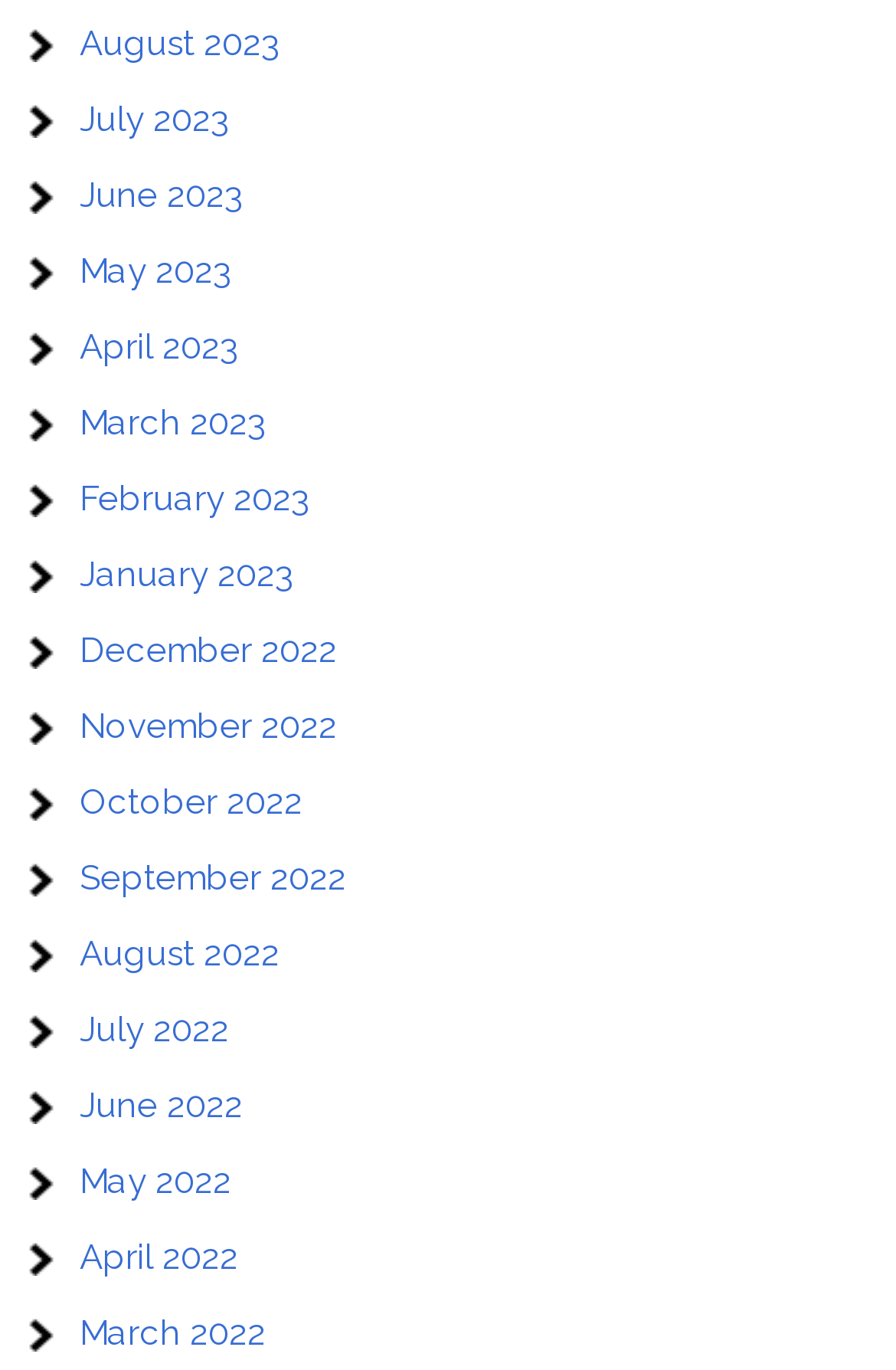How many months are listed?
Refer to the image and respond with a one-word or short-phrase answer.

15